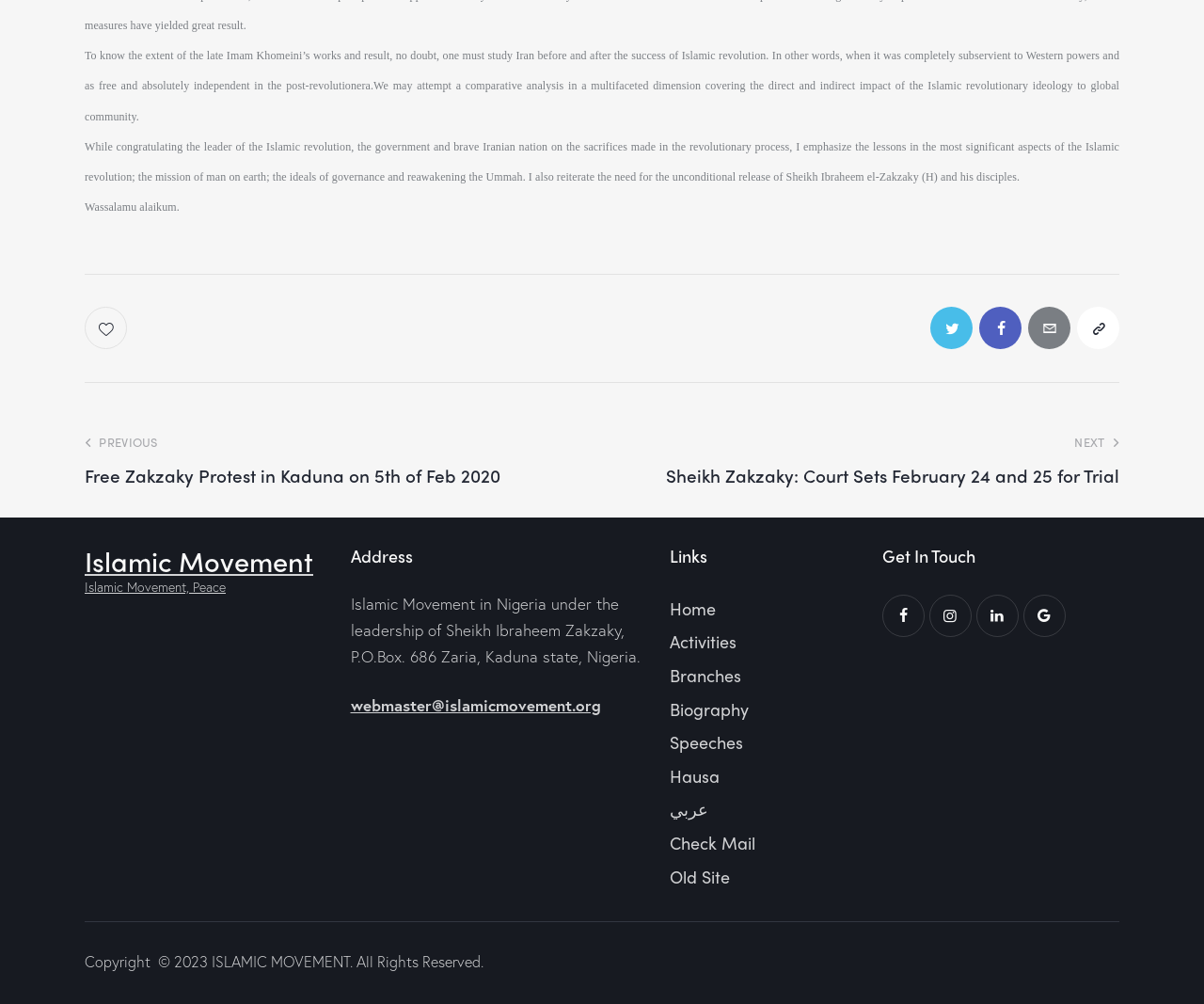Could you determine the bounding box coordinates of the clickable element to complete the instruction: "Check the 'Address' section"? Provide the coordinates as four float numbers between 0 and 1, i.e., [left, top, right, bottom].

[0.291, 0.542, 0.532, 0.567]